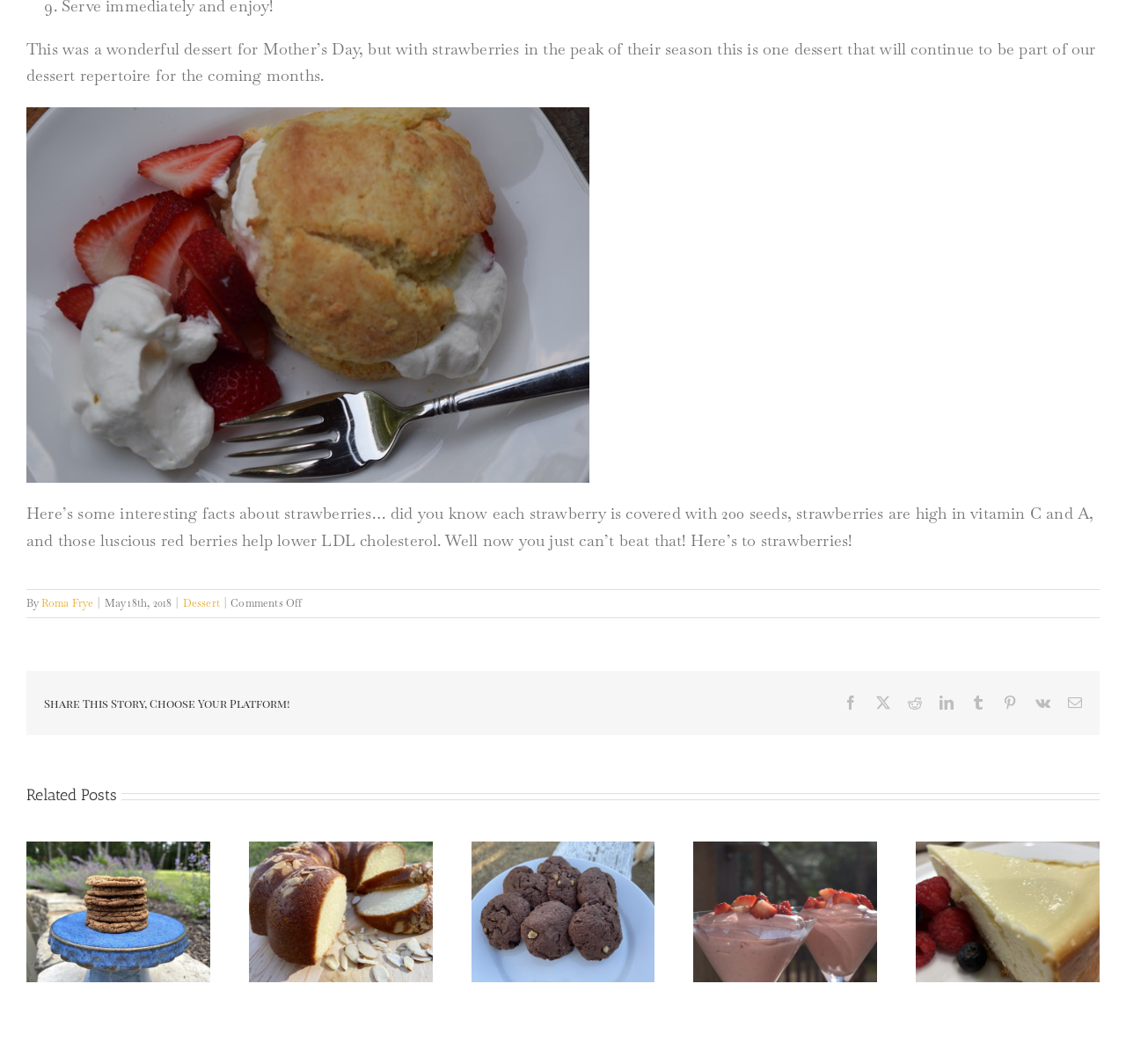Locate the bounding box coordinates of the area that needs to be clicked to fulfill the following instruction: "Check the comments". The coordinates should be in the format of four float numbers between 0 and 1, namely [left, top, right, bottom].

[0.205, 0.56, 0.268, 0.574]